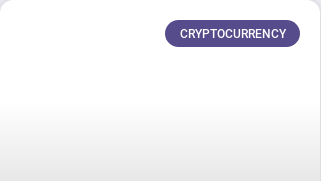Refer to the image and offer a detailed explanation in response to the question: What topic is the button related to?

The button is related to cryptocurrency, which is a type of digital or virtual currency that uses cryptography for security and is decentralized, meaning it is not controlled by any government or financial institution.